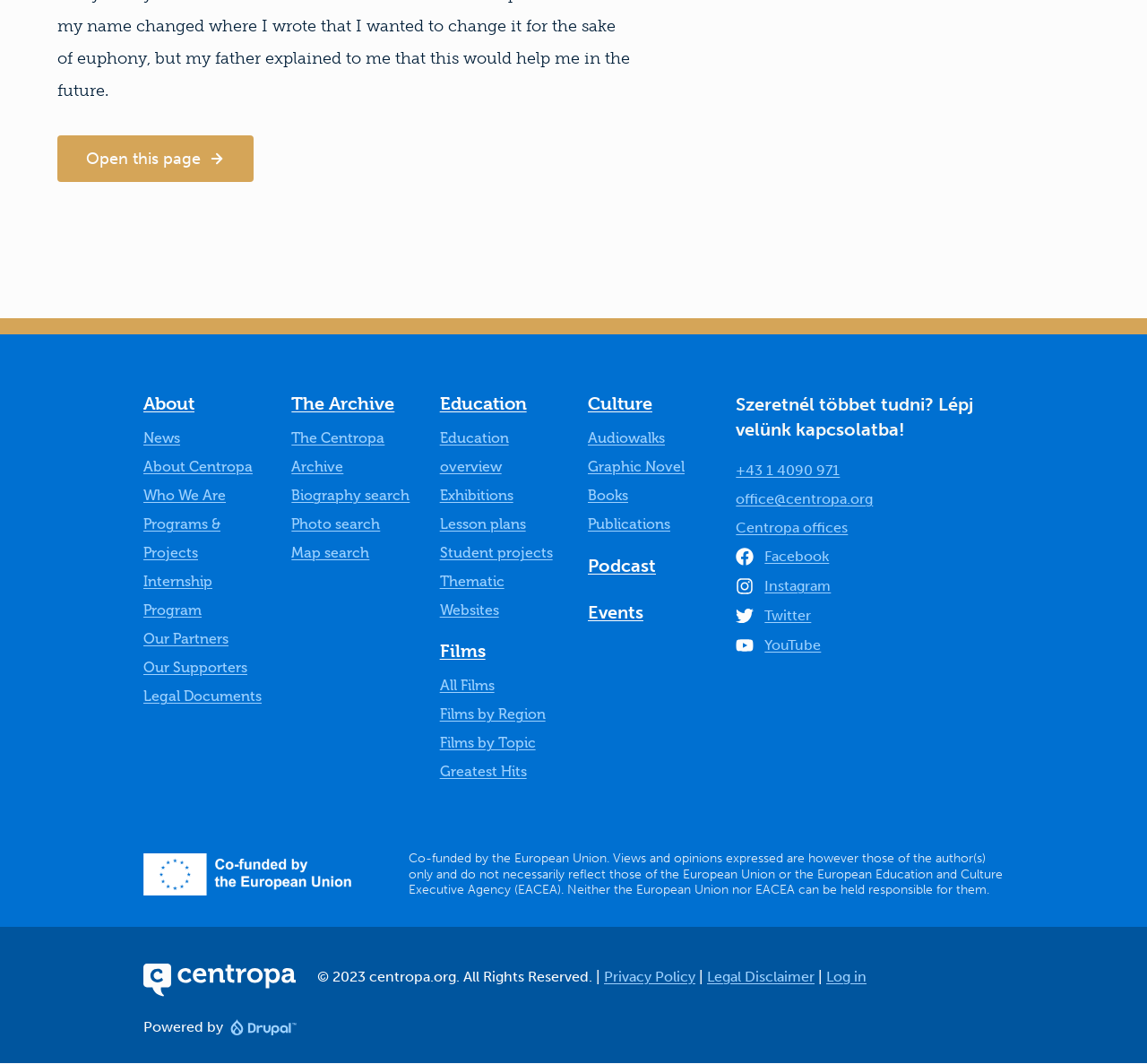What social media platform has a link with the OCR text 'Facebook'?
Refer to the image and provide a one-word or short phrase answer.

Facebook